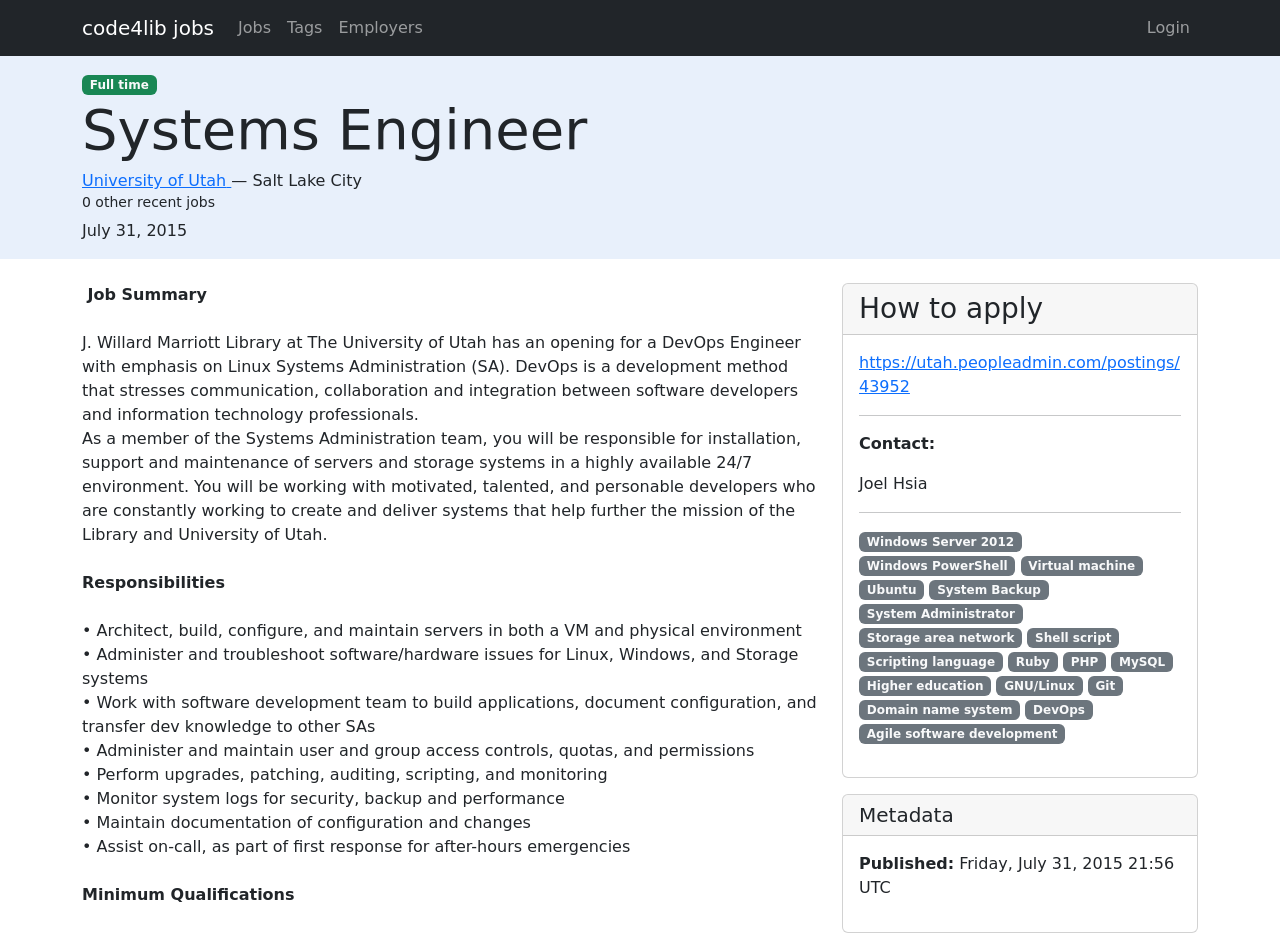Identify the bounding box coordinates of the section to be clicked to complete the task described by the following instruction: "Click on the 'code4lib jobs' link". The coordinates should be four float numbers between 0 and 1, formatted as [left, top, right, bottom].

[0.064, 0.009, 0.167, 0.051]